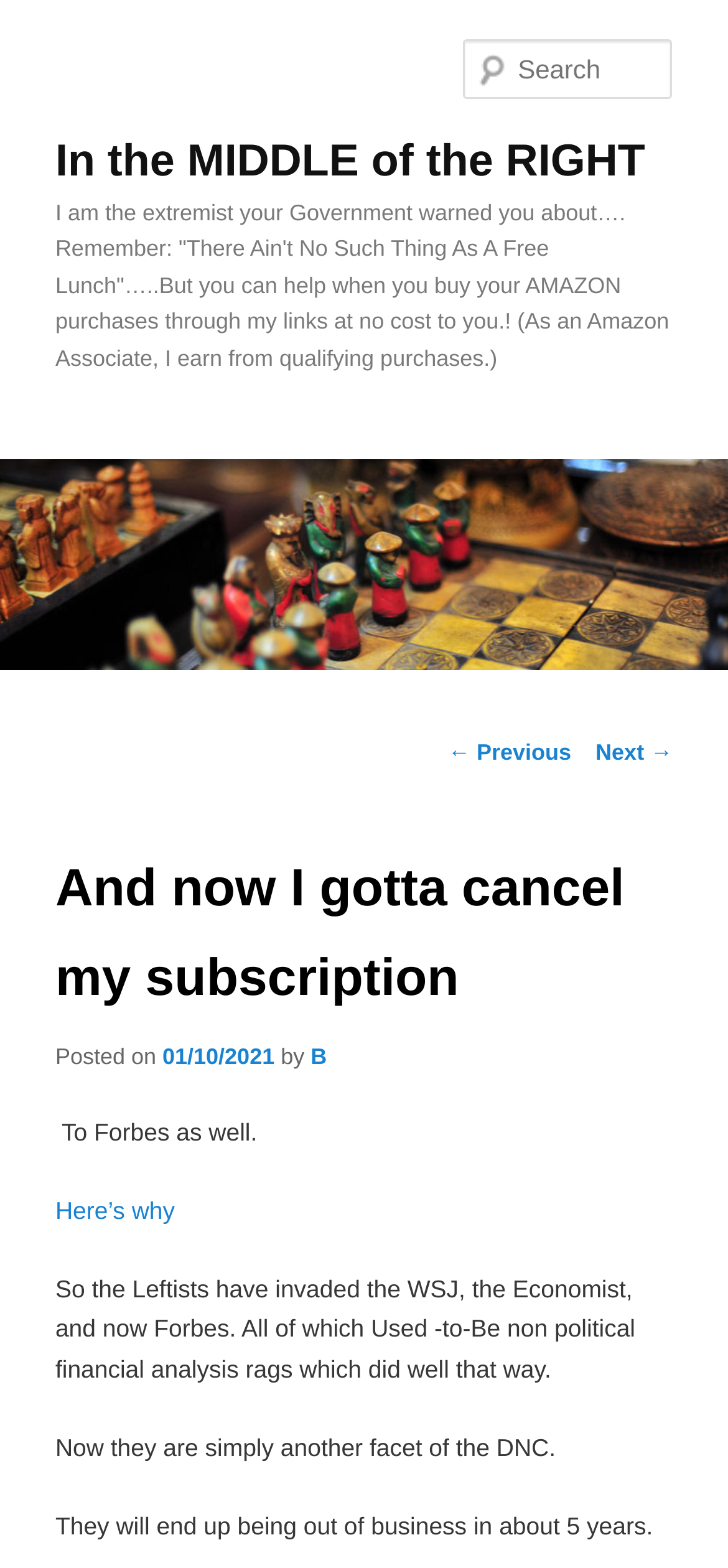For the given element description B, determine the bounding box coordinates of the UI element. The coordinates should follow the format (top-left x, top-left y, bottom-right x, bottom-right y) and be within the range of 0 to 1.

[0.427, 0.665, 0.449, 0.682]